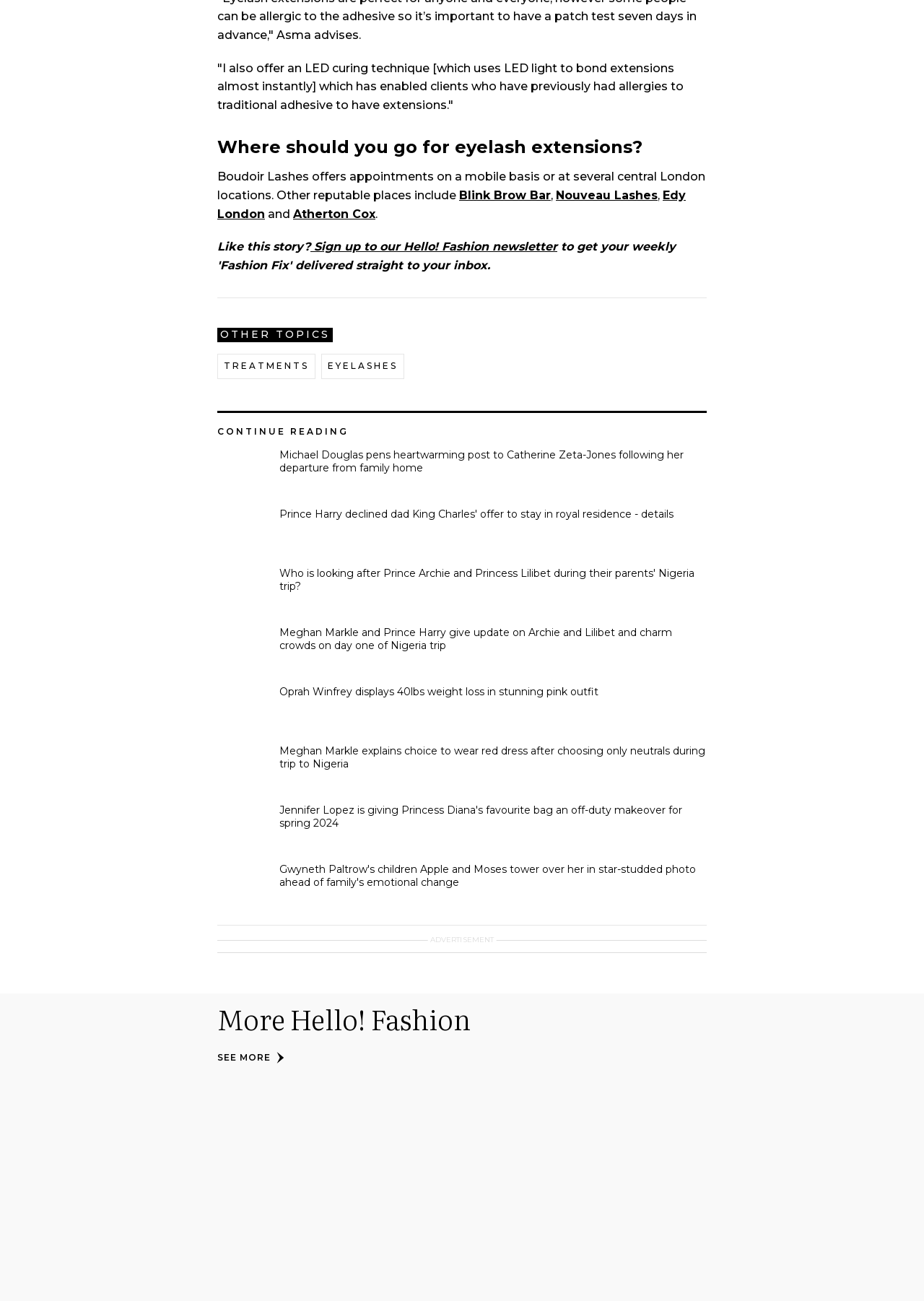What is the name of the last article in the webpage?
Please provide a single word or phrase as your answer based on the image.

Gwyneth Paltrow's children Apple and Moses